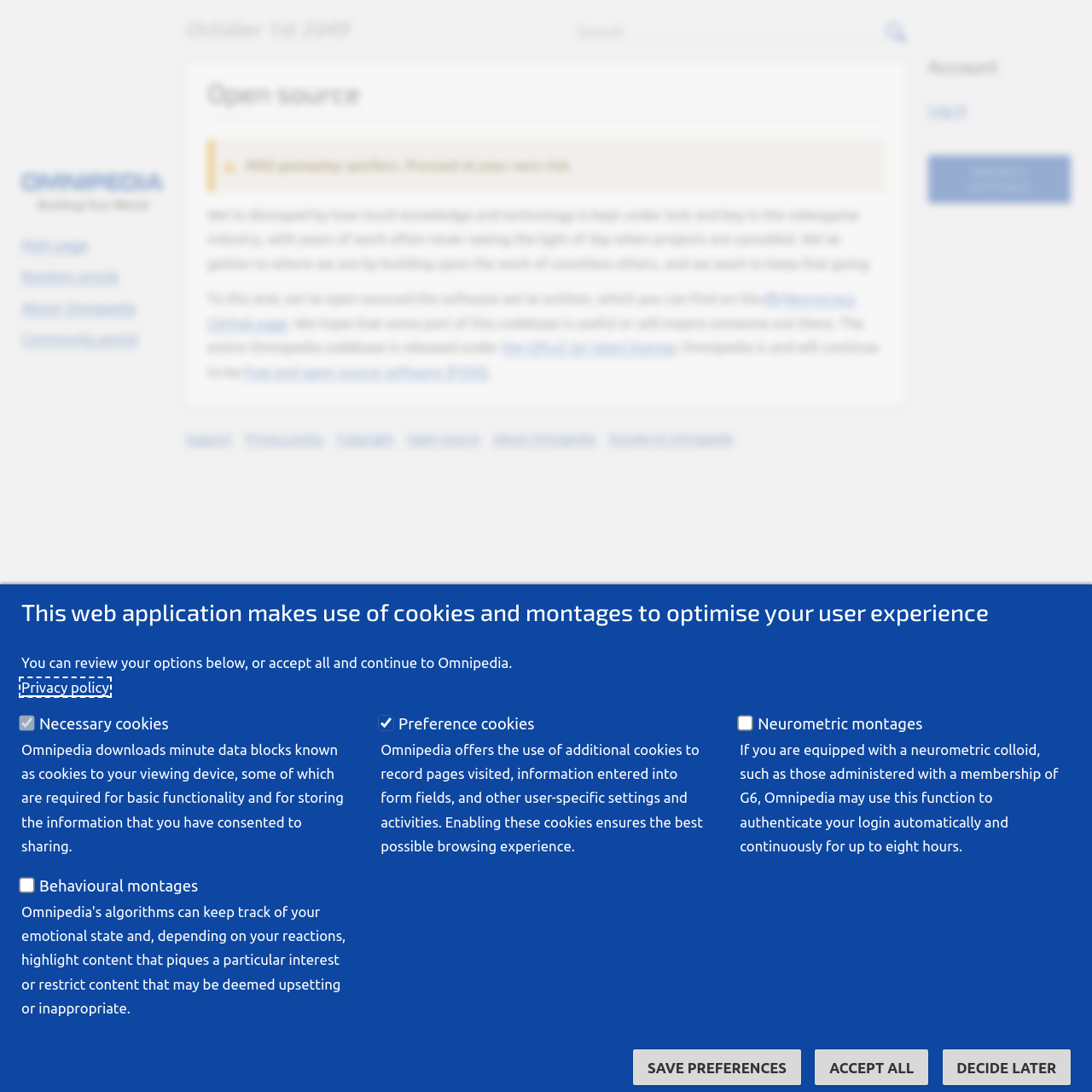Can you specify the bounding box coordinates for the region that should be clicked to fulfill this instruction: "Log in".

[0.85, 0.092, 0.886, 0.107]